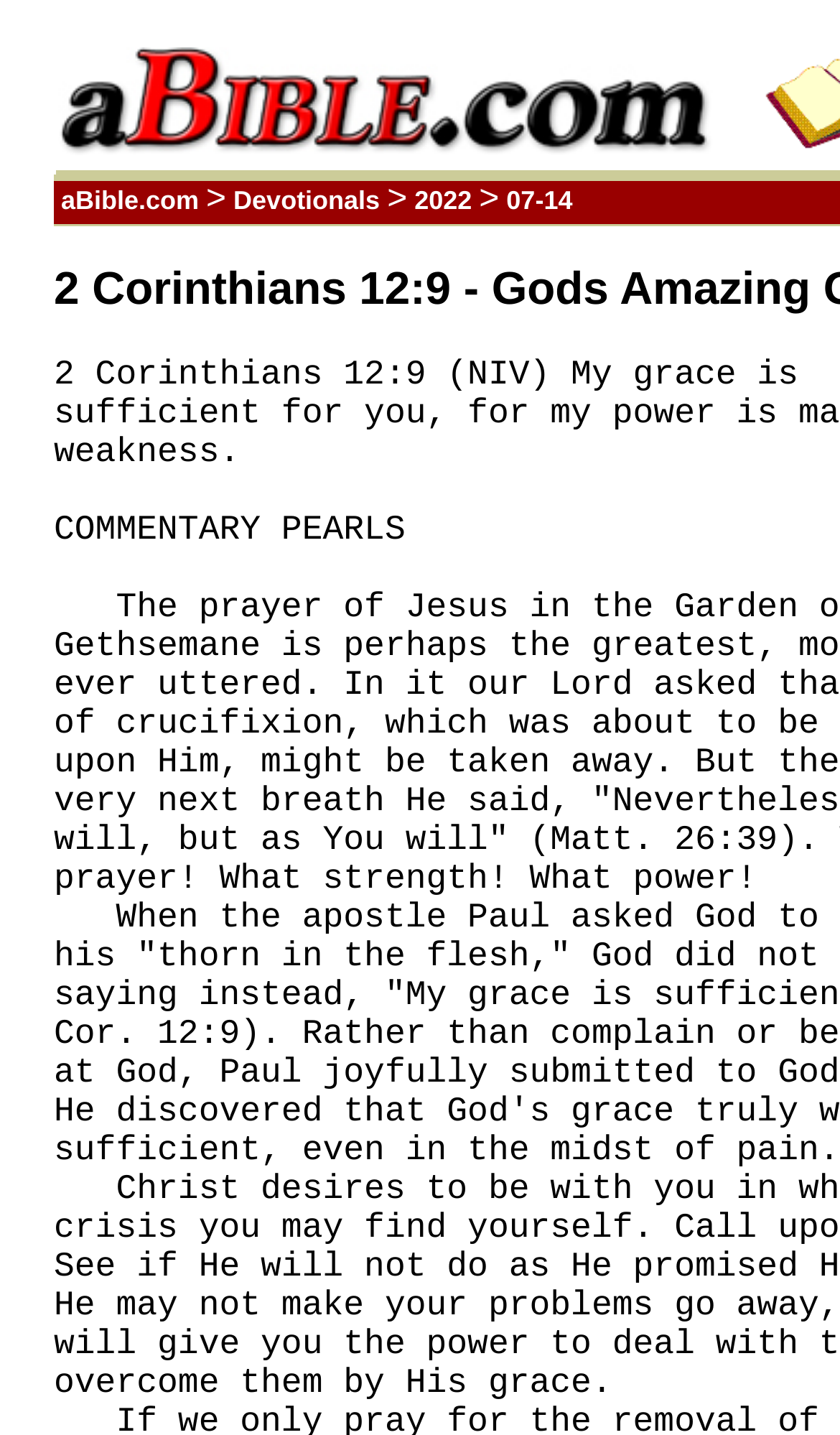Find the coordinates for the bounding box of the element with this description: "Devotionals".

[0.269, 0.128, 0.461, 0.149]